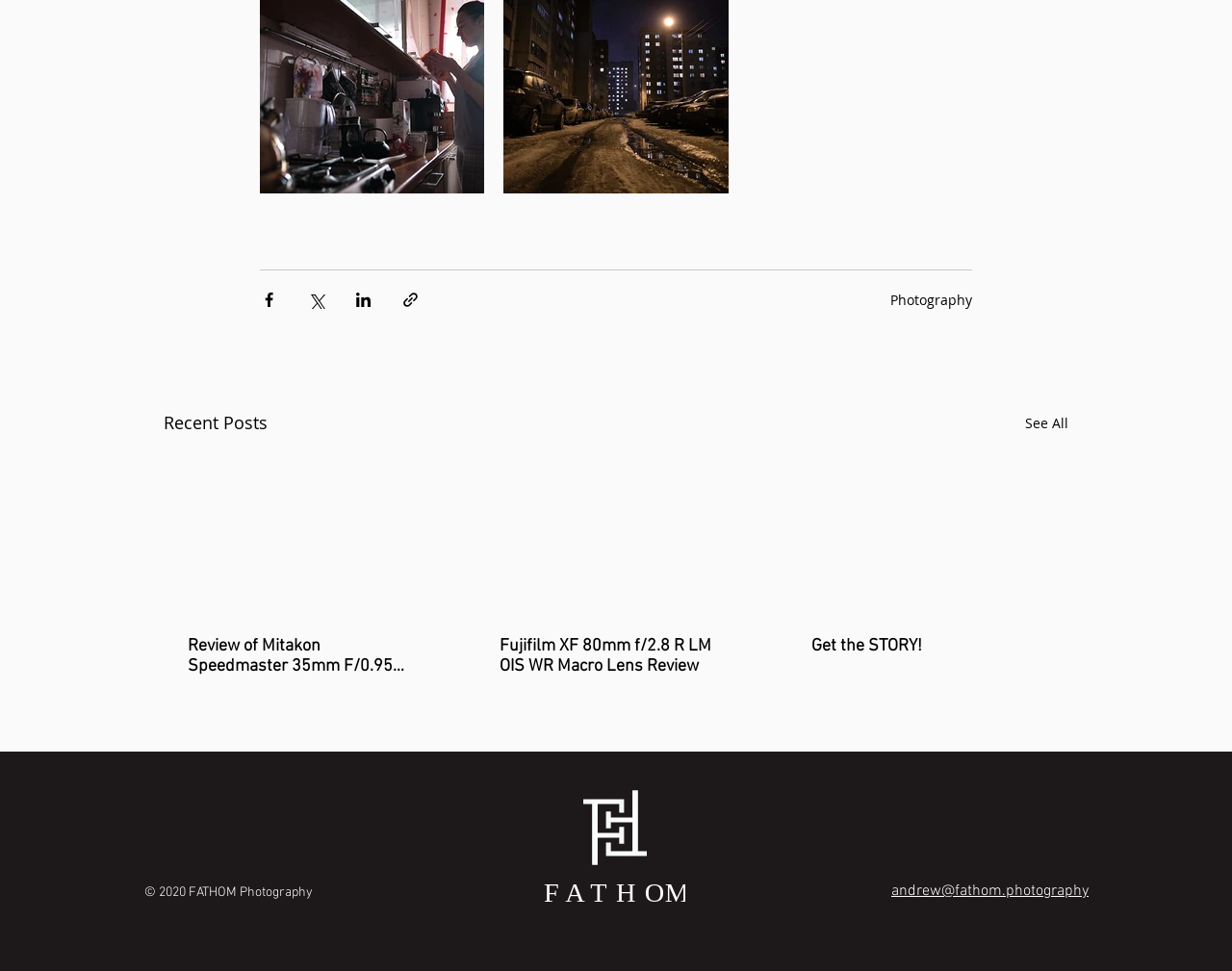Given the webpage screenshot and the description, determine the bounding box coordinates (top-left x, top-left y, bottom-right x, bottom-right y) that define the location of the UI element matching this description: Photography

[0.723, 0.299, 0.789, 0.318]